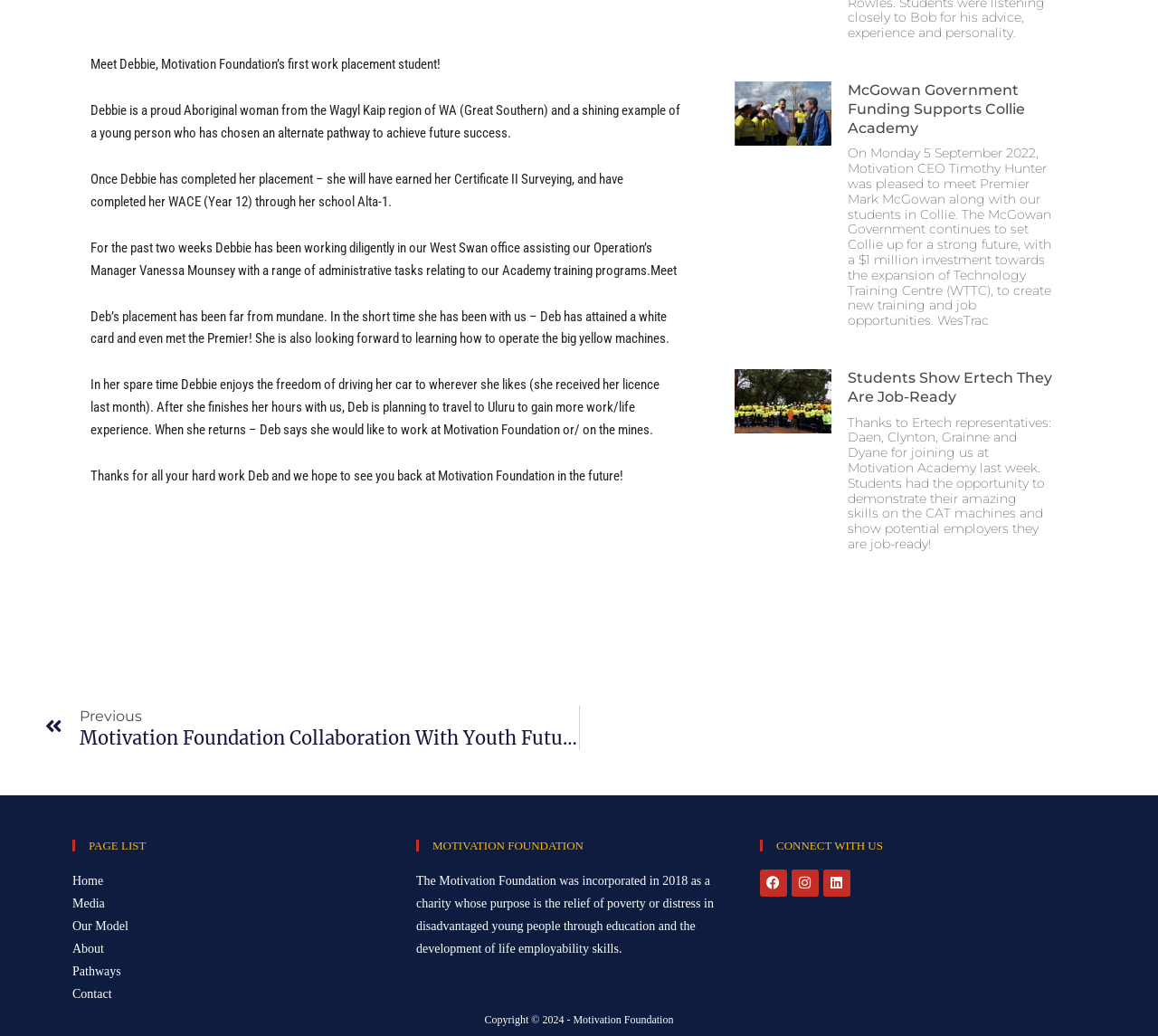Highlight the bounding box coordinates of the element that should be clicked to carry out the following instruction: "Check the 'About' section". The coordinates must be given as four float numbers ranging from 0 to 1, i.e., [left, top, right, bottom].

[0.062, 0.904, 0.344, 0.926]